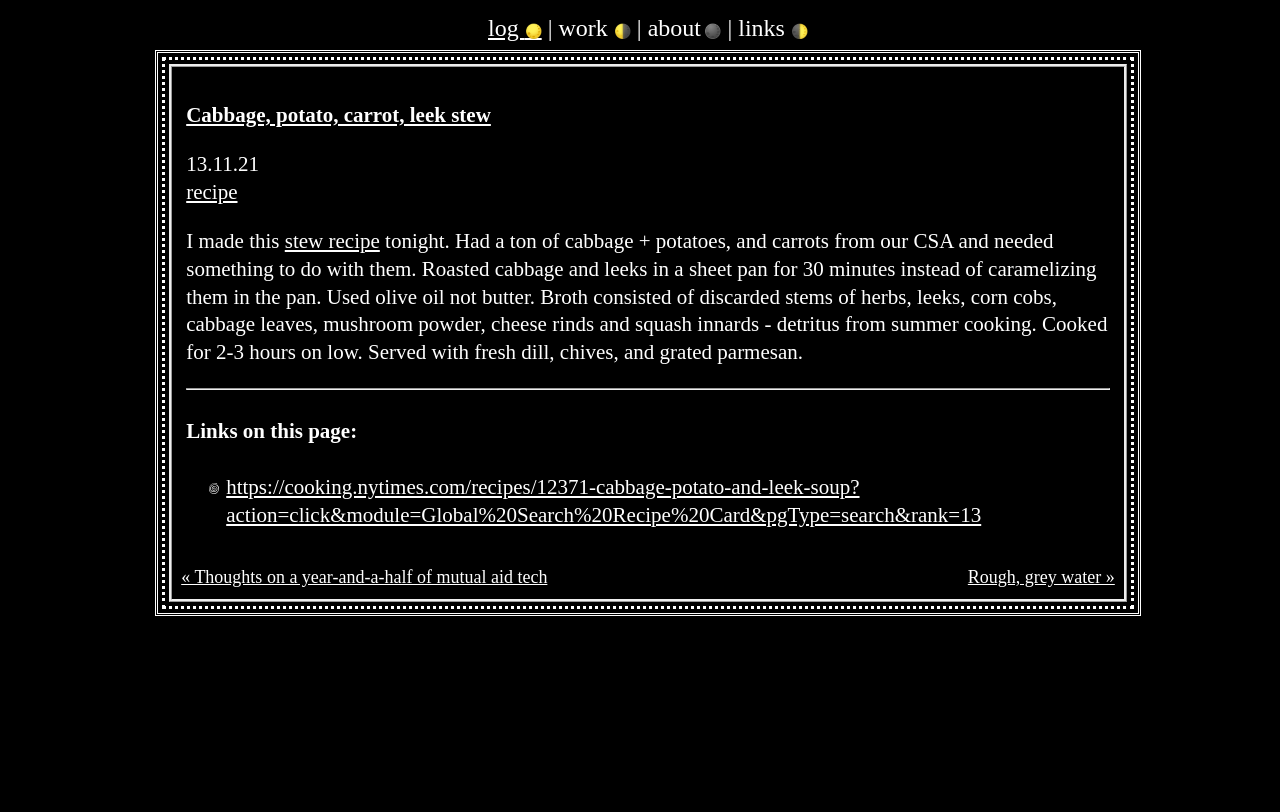Locate the bounding box coordinates of the element you need to click to accomplish the task described by this instruction: "visit linked recipe".

[0.177, 0.585, 0.767, 0.649]